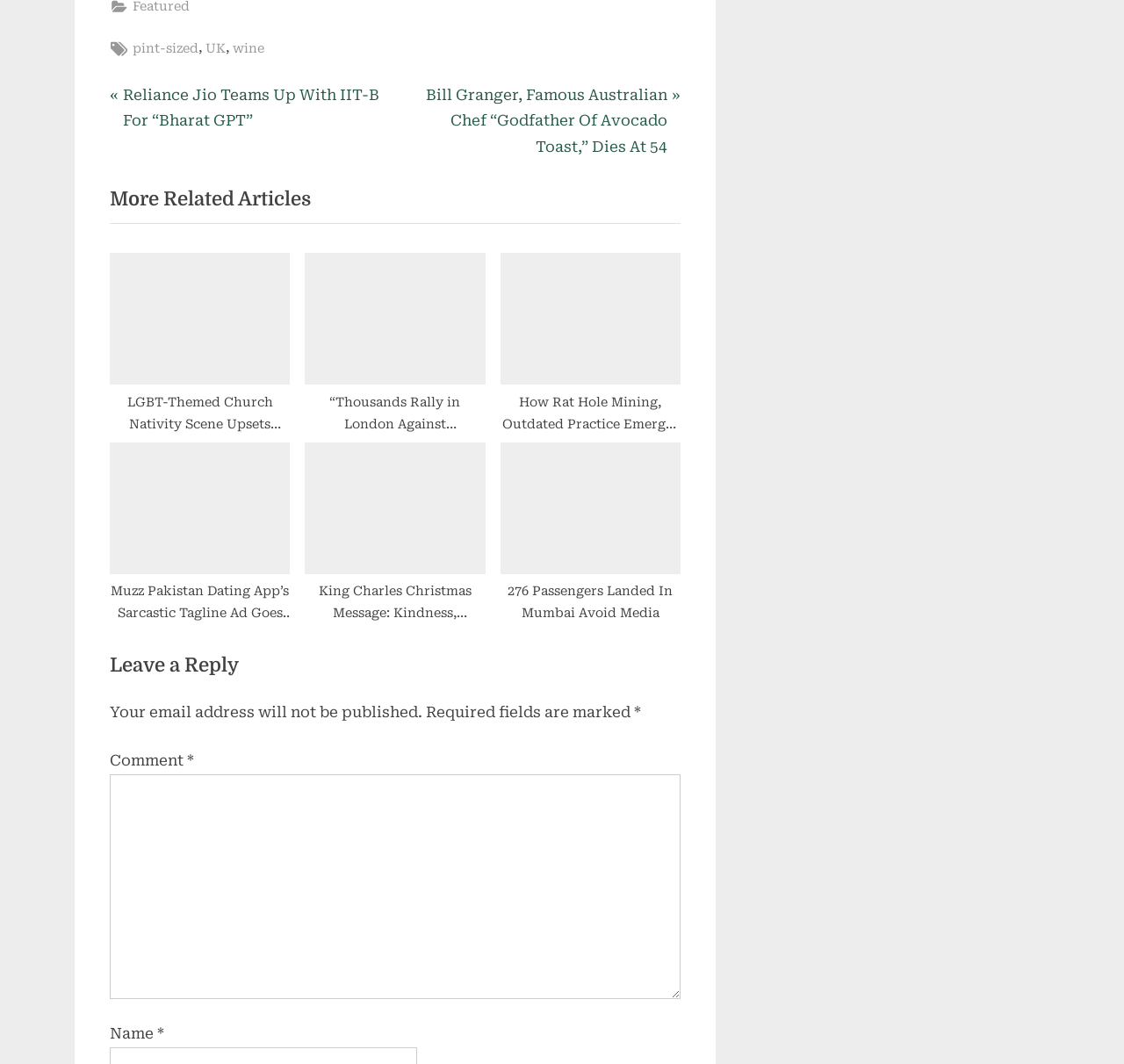Please identify the coordinates of the bounding box for the clickable region that will accomplish this instruction: "Enter your name".

[0.098, 0.963, 0.14, 0.979]